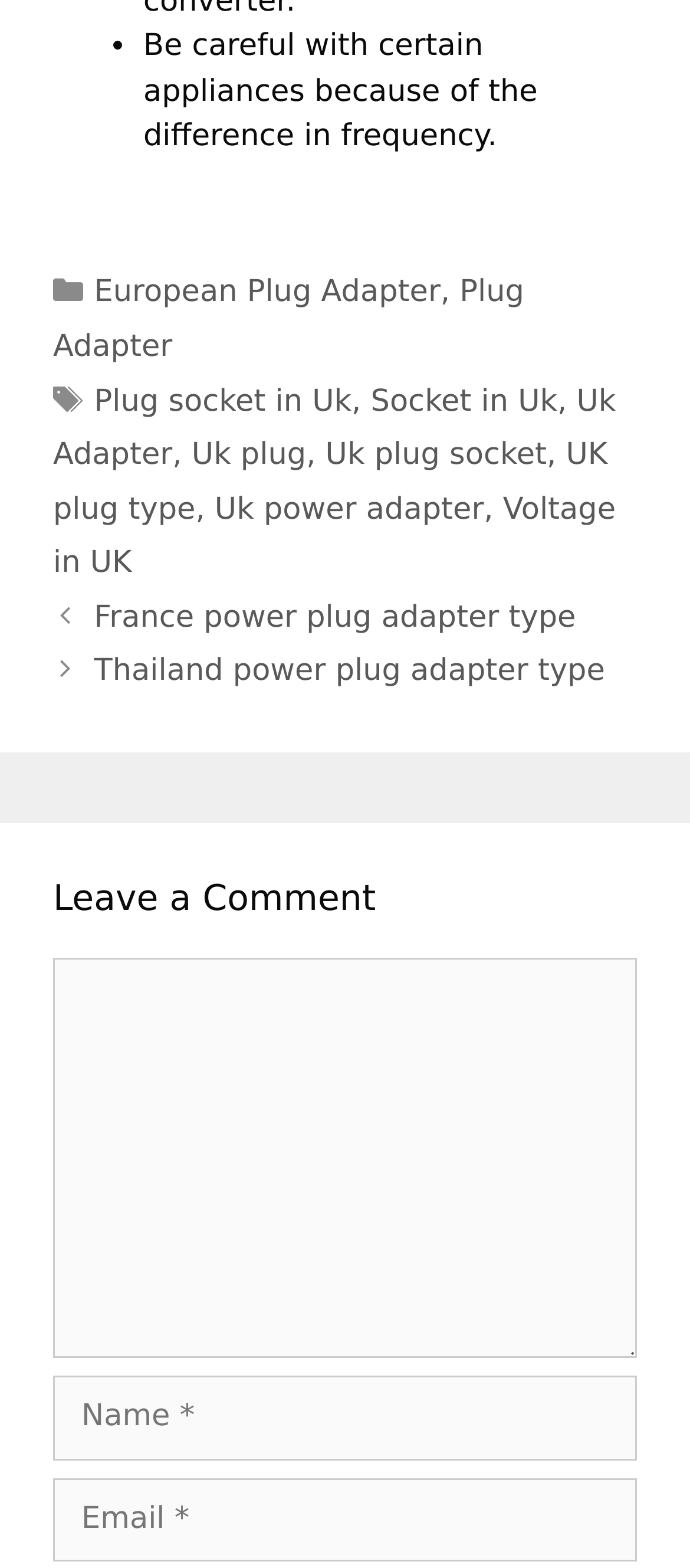How many categories are listed?
Using the details from the image, give an elaborate explanation to answer the question.

There is only one category listed, which is 'European Plug Adapter', as indicated by the link 'European Plug Adapter' under the 'Categories' section.